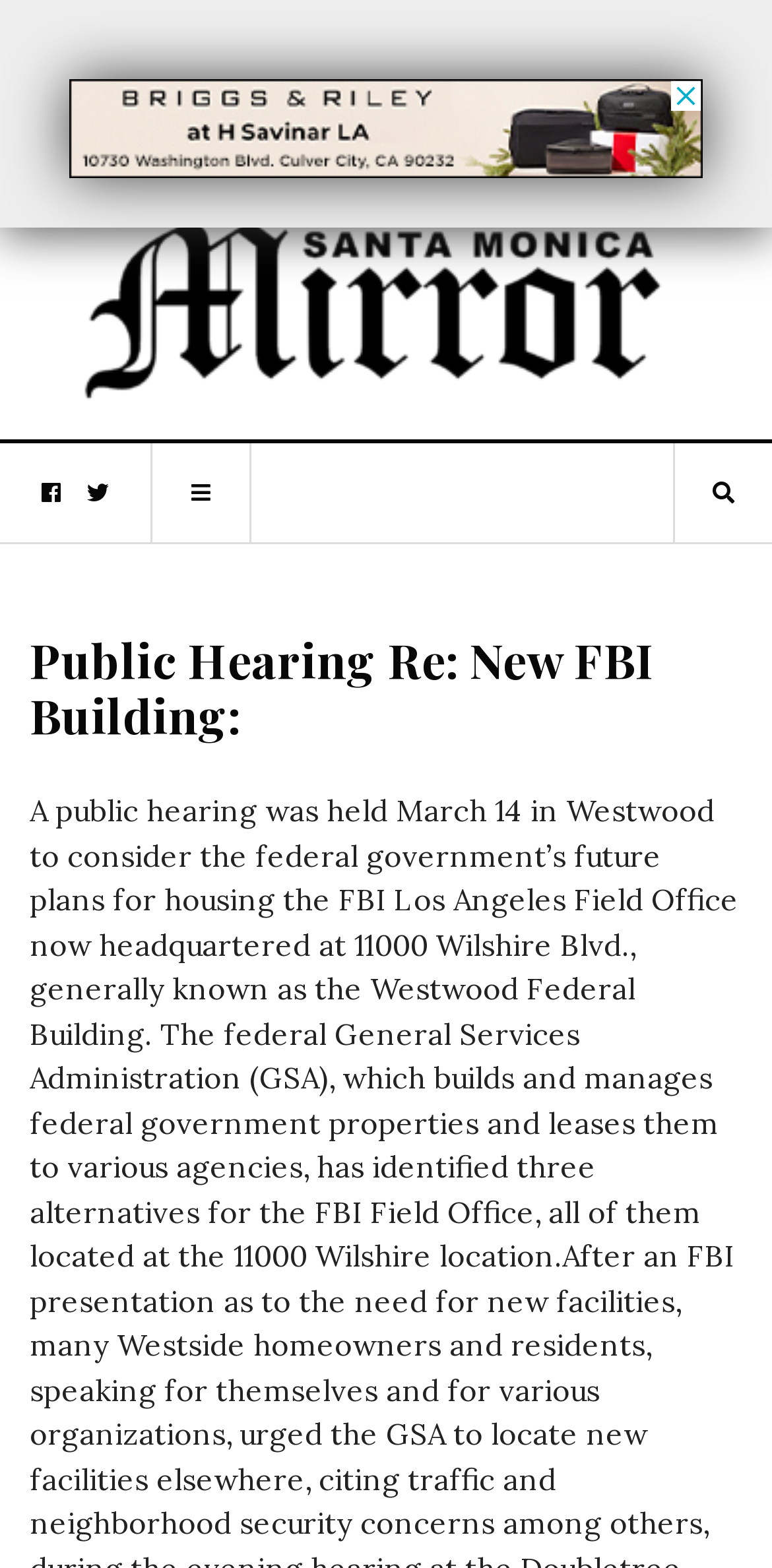Describe every aspect of the webpage in a detailed manner.

The webpage appears to be an article or news page about a public hearing regarding the federal government's plans for housing the FBI. At the top of the page, there is a logo or image of "SM Mirror" with a link to the same, situated almost centrally. Below the logo, there are three icons or links, likely representing social media or sharing options, aligned horizontally and positioned near the top of the page.

On the left side of the page, there is a large advertisement iframe taking up a significant portion of the screen. Above the advertisement, there is a link with a brief title or header "SM Mirror". 

The main content of the page is headed by a prominent header "Public Hearing Re: New FBI Building:", which spans almost the entire width of the page and is positioned roughly in the middle.